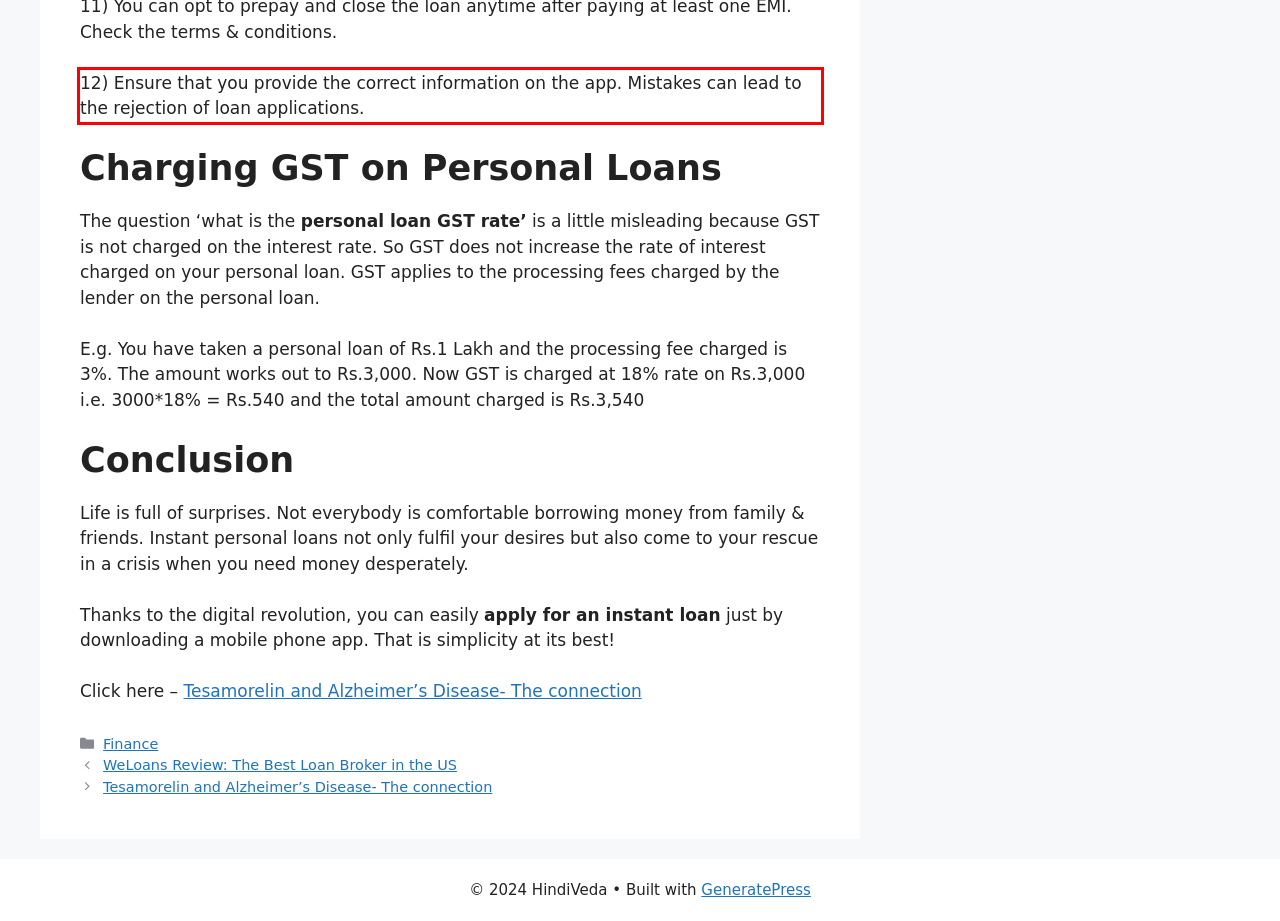Using the provided webpage screenshot, identify and read the text within the red rectangle bounding box.

12) Ensure that you provide the correct information on the app. Mistakes can lead to the rejection of loan applications.